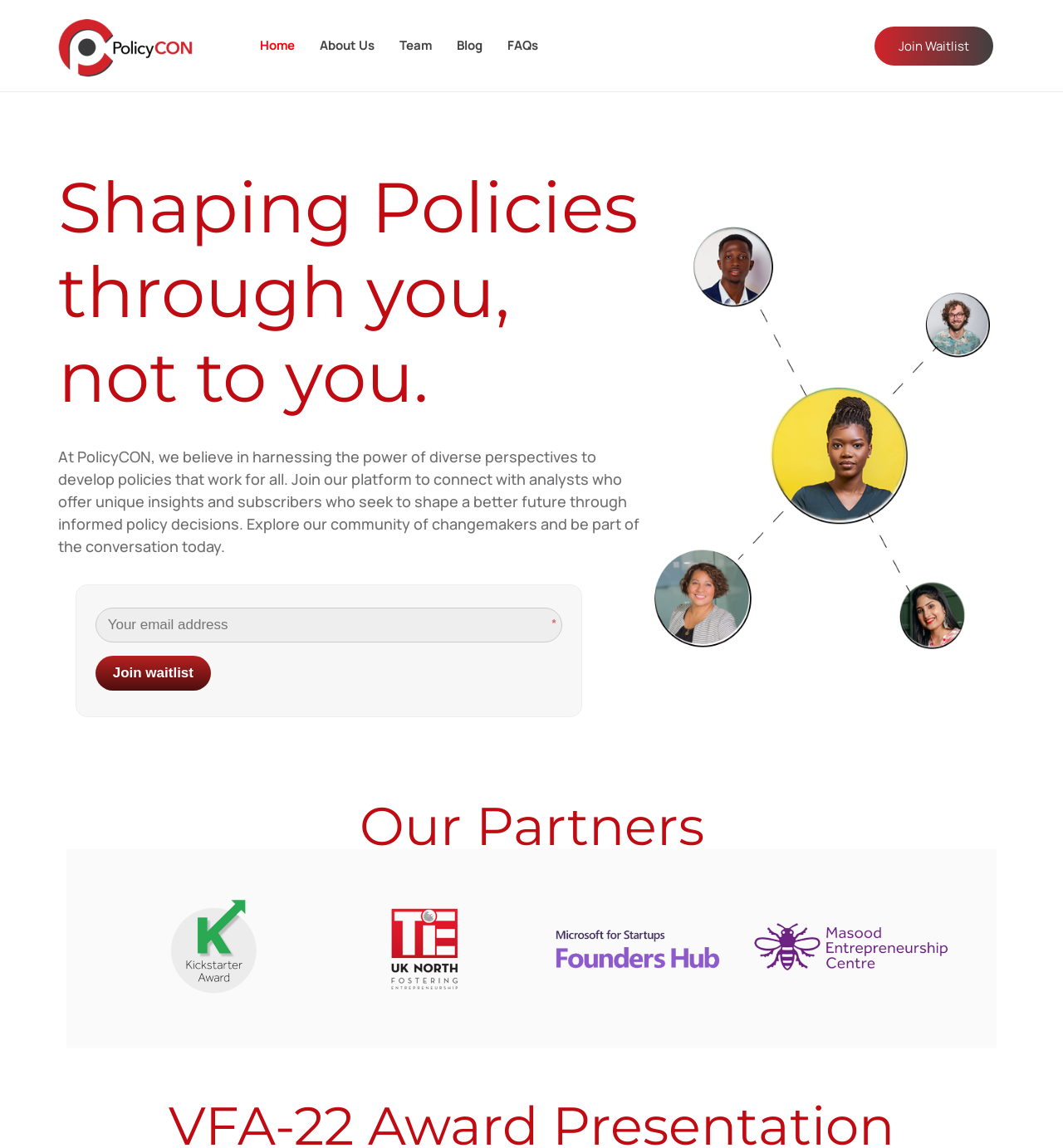What is the purpose of the platform?
Using the image, give a concise answer in the form of a single word or short phrase.

To shape policies